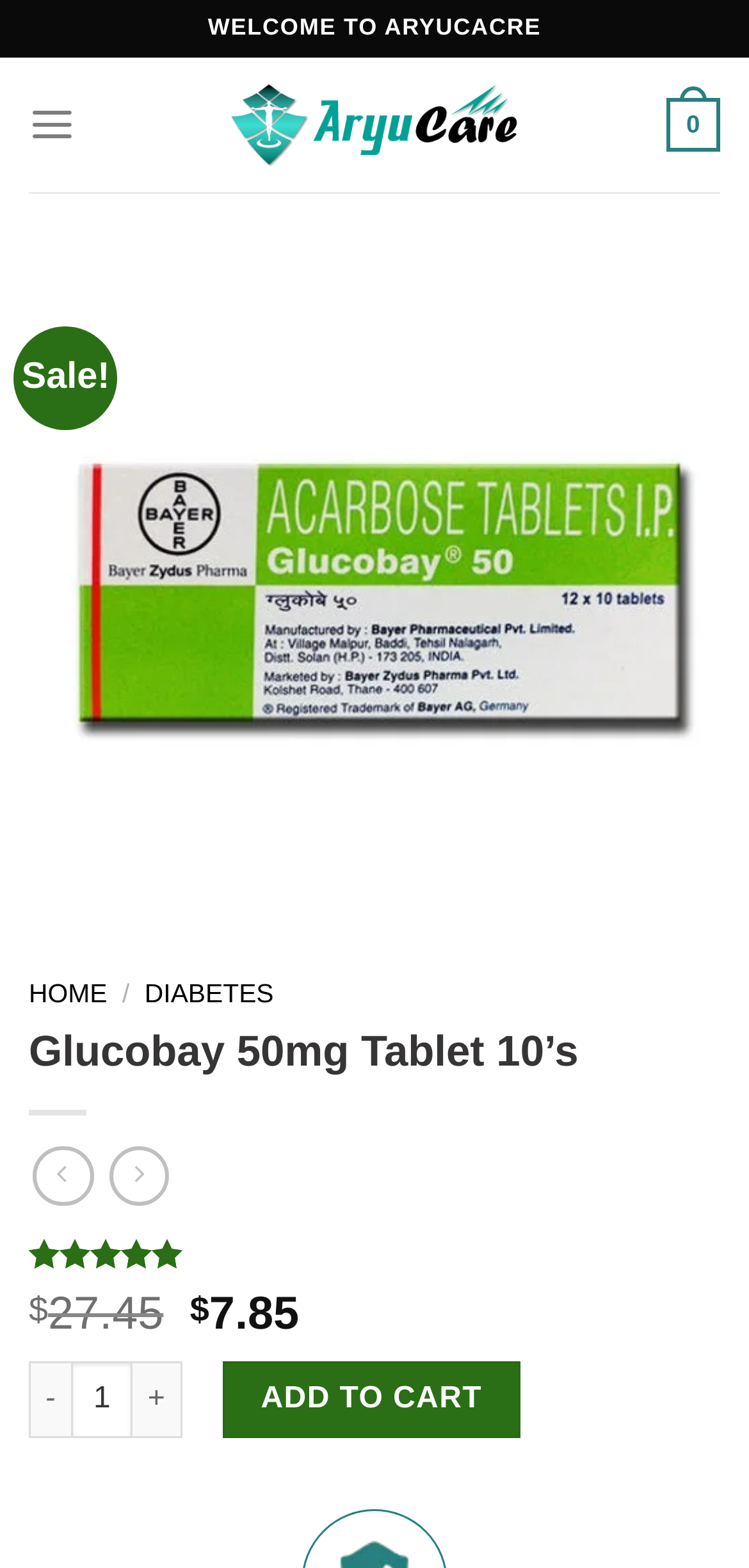Please find and give the text of the main heading on the webpage.

Glucobay 50mg Tablet 10’s